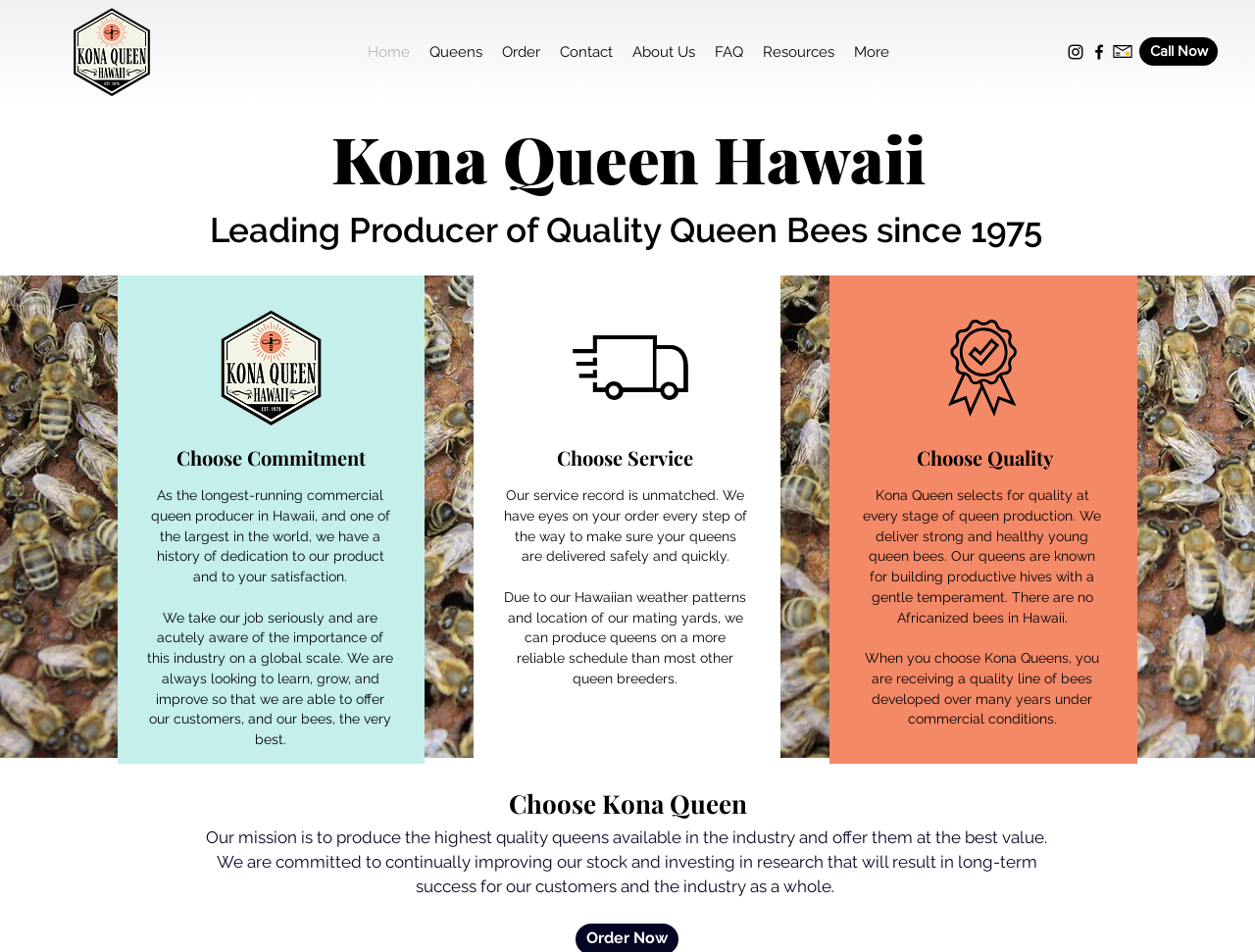Could you locate the bounding box coordinates for the section that should be clicked to accomplish this task: "Click the Home link".

[0.285, 0.039, 0.334, 0.07]